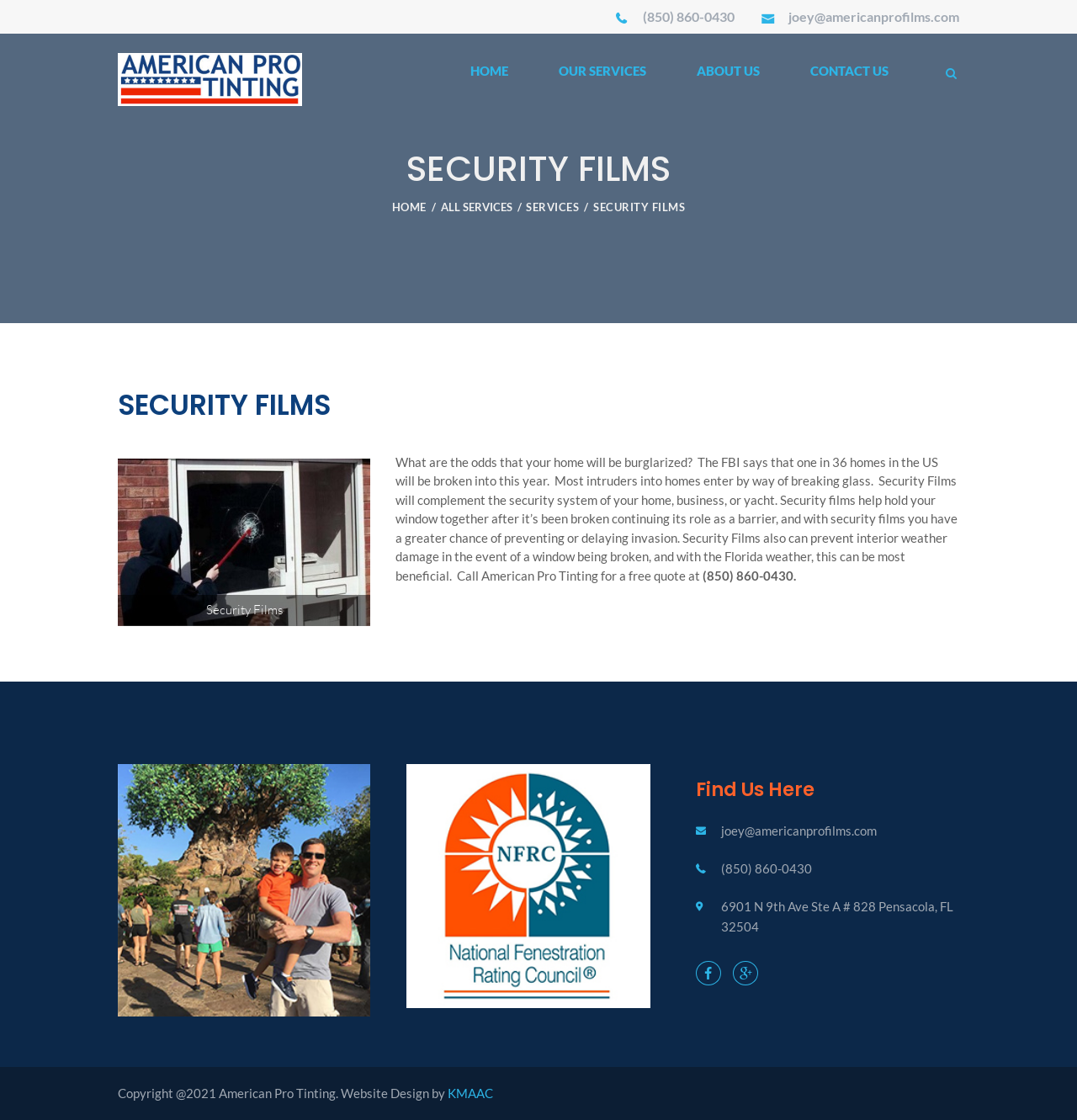Find the bounding box coordinates of the clickable element required to execute the following instruction: "contact us through email". Provide the coordinates as four float numbers between 0 and 1, i.e., [left, top, right, bottom].

[0.732, 0.008, 0.891, 0.022]